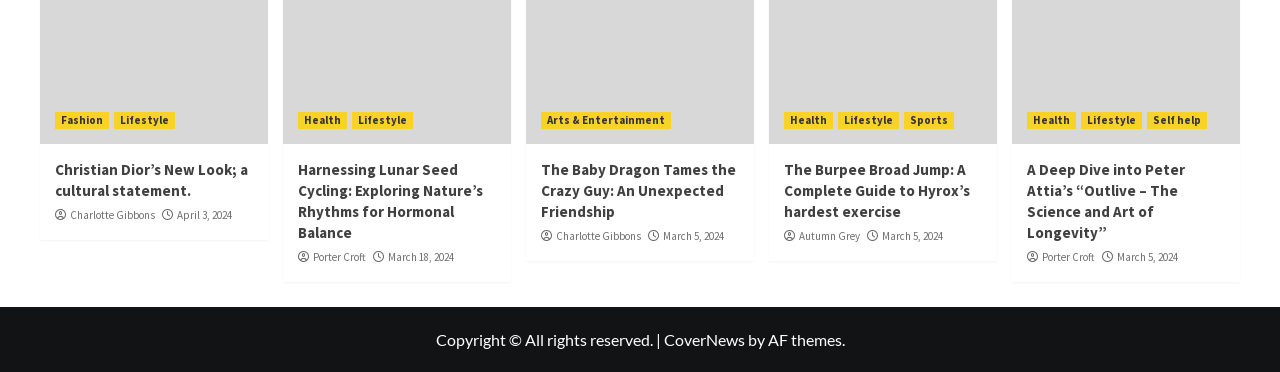Please identify the bounding box coordinates of the element I need to click to follow this instruction: "Explore Harnessing Lunar Seed Cycling: Exploring Nature’s Rhythms for Hormonal Balance".

[0.233, 0.43, 0.377, 0.65]